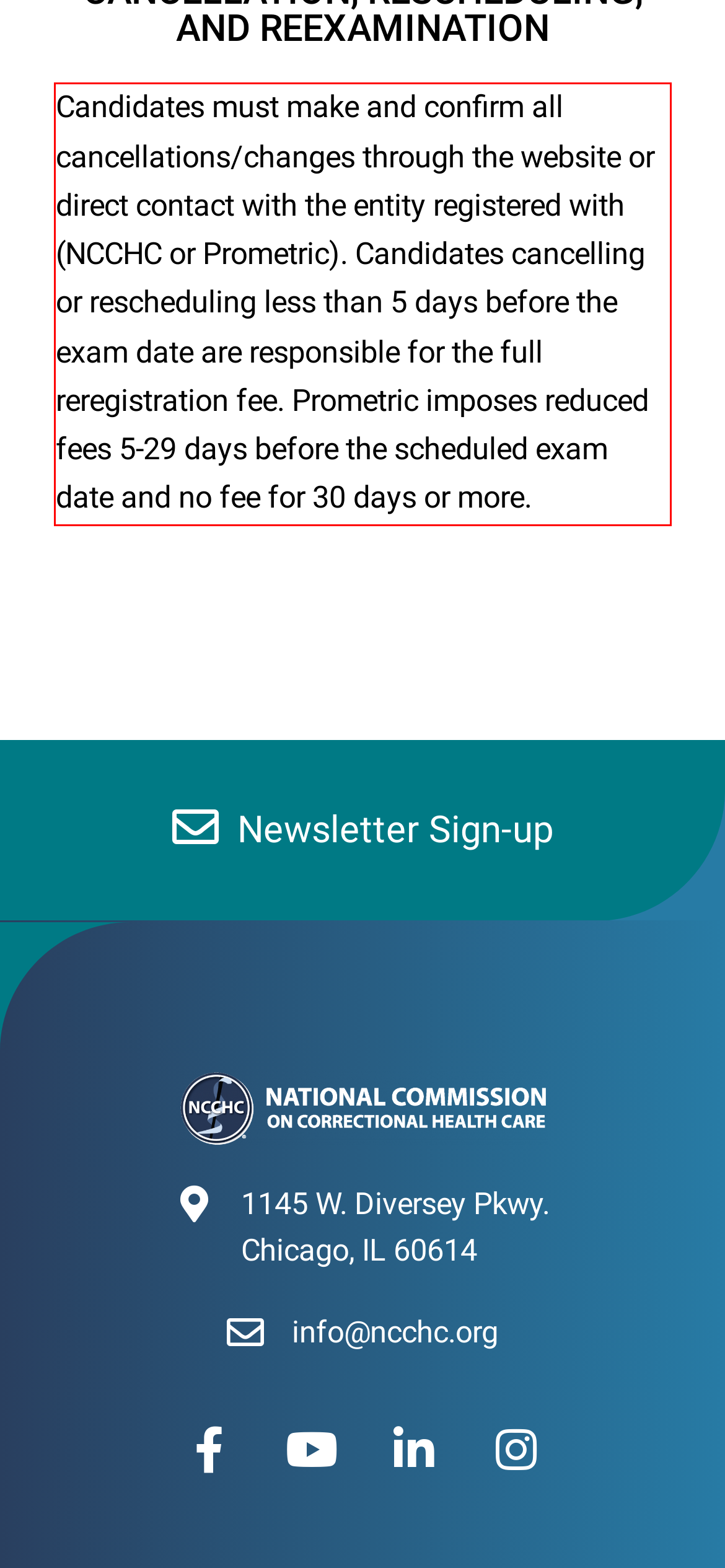You have a webpage screenshot with a red rectangle surrounding a UI element. Extract the text content from within this red bounding box.

Candidates must make and confirm all cancellations/changes through the website or direct contact with the entity registered with (NCCHC or Prometric). Candidates cancelling or rescheduling less than 5 days before the exam date are responsible for the full reregistration fee. Prometric imposes reduced fees 5-29 days before the scheduled exam date and no fee for 30 days or more.